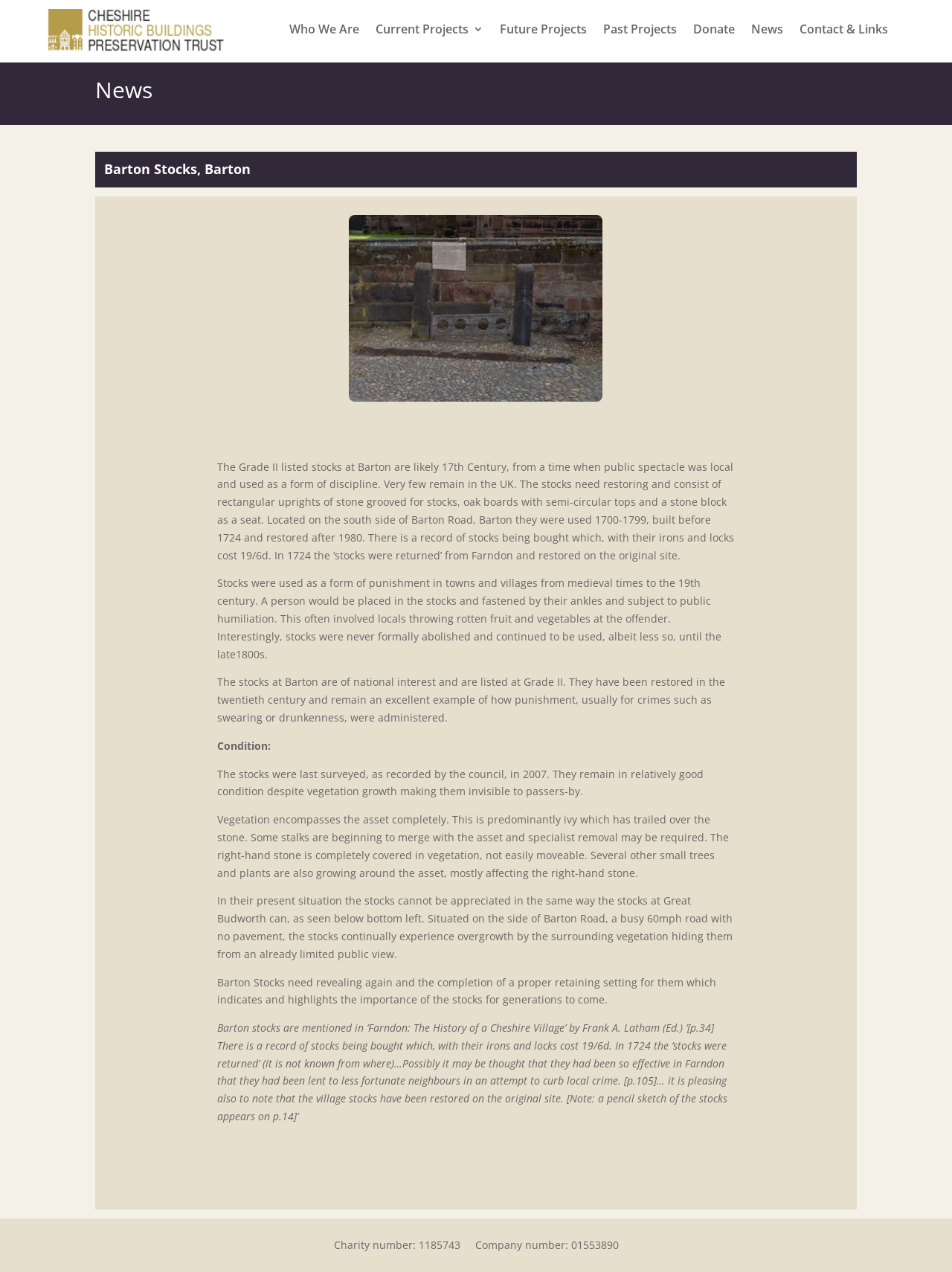When was the last survey of the stocks?
Please provide a single word or phrase based on the screenshot.

2007